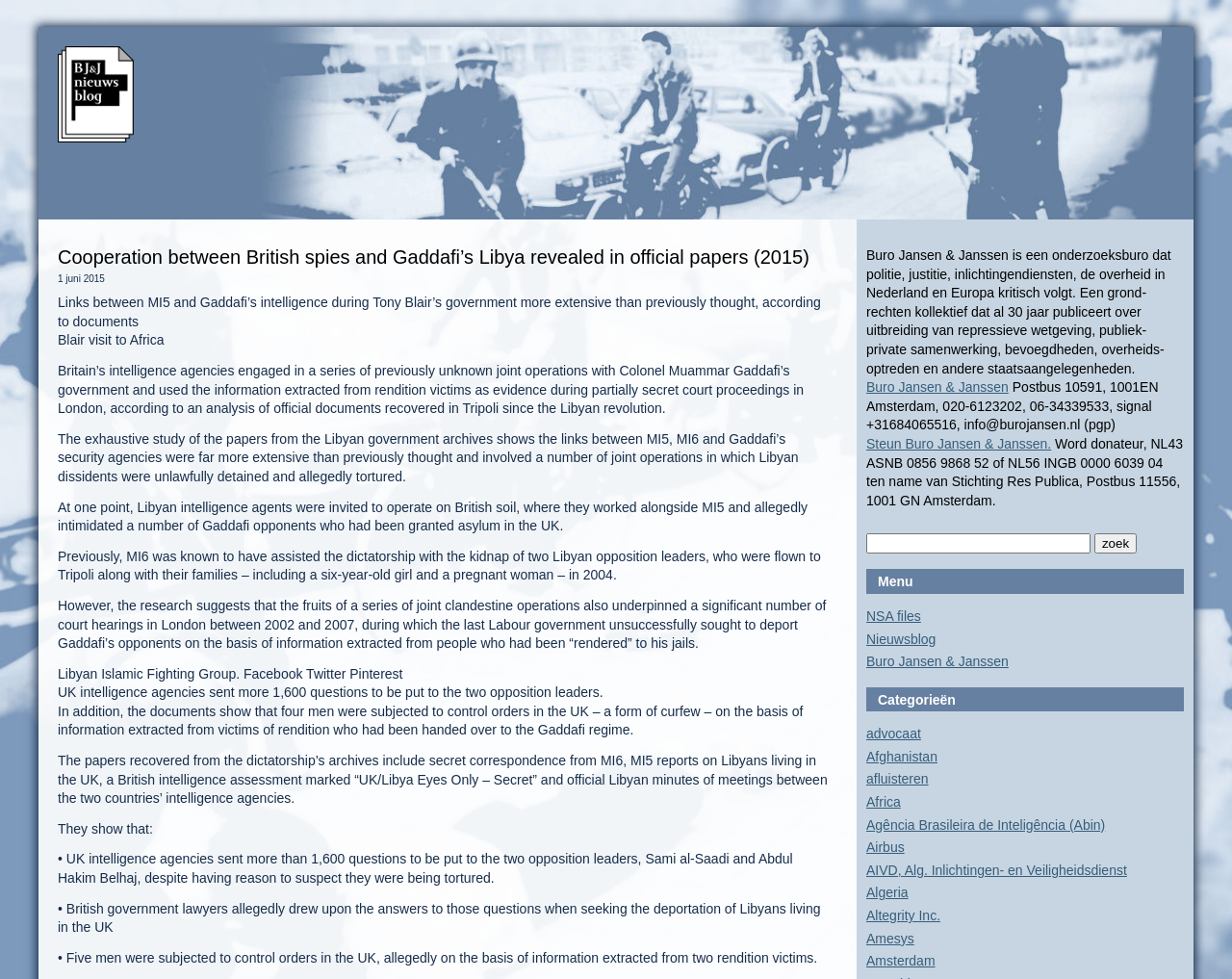Provide a one-word or one-phrase answer to the question:
What is the topic of the news article?

Cooperation between British spies and Gaddafi’s Libya